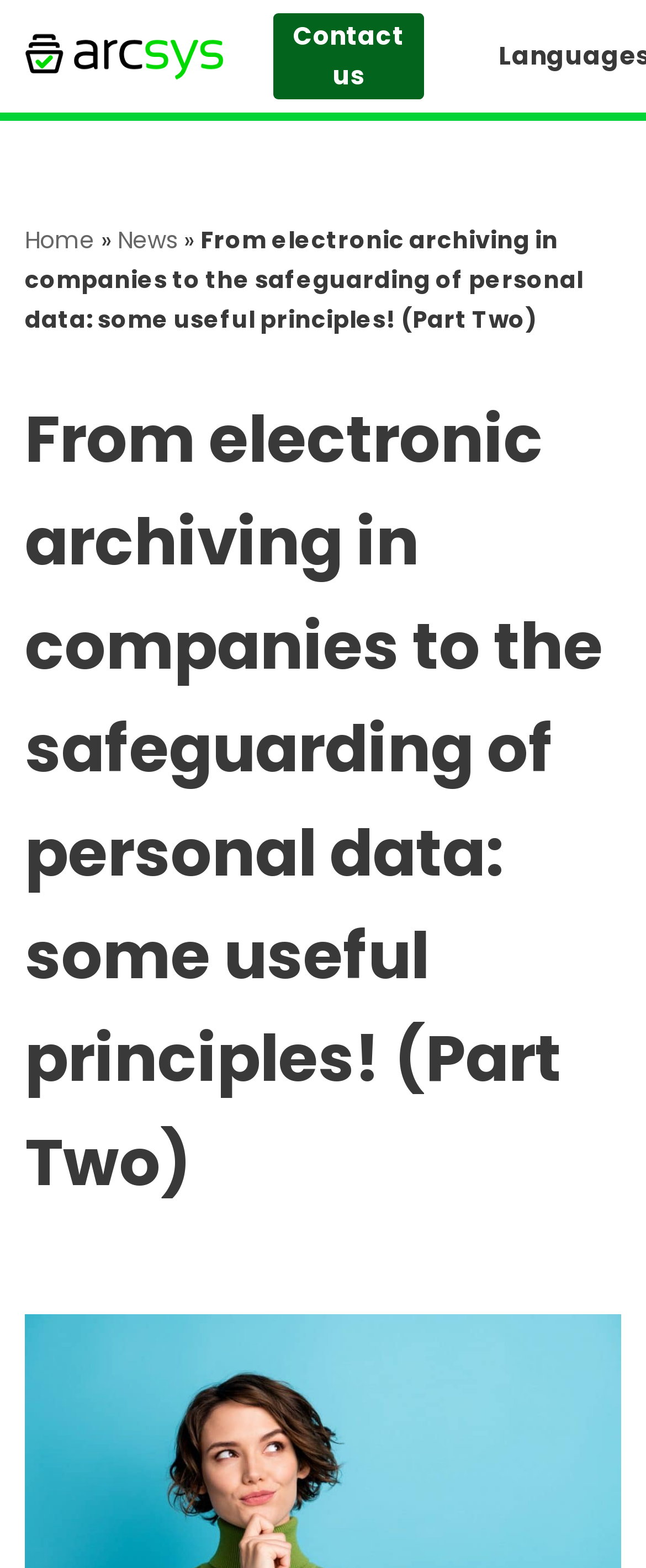Identify the bounding box for the element characterized by the following description: "our partners".

None